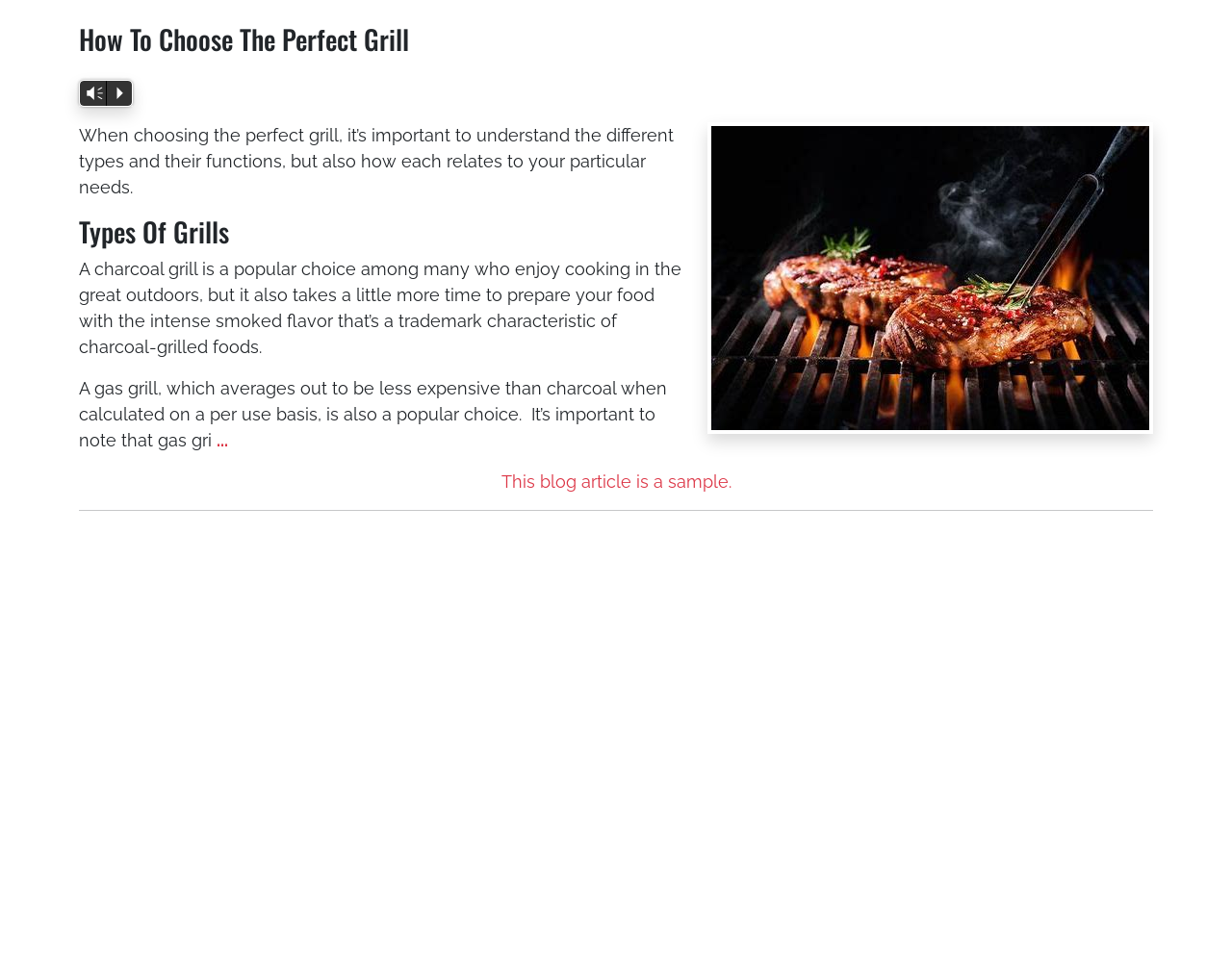Respond with a single word or phrase to the following question:
What is the purpose of the separator?

To separate sections